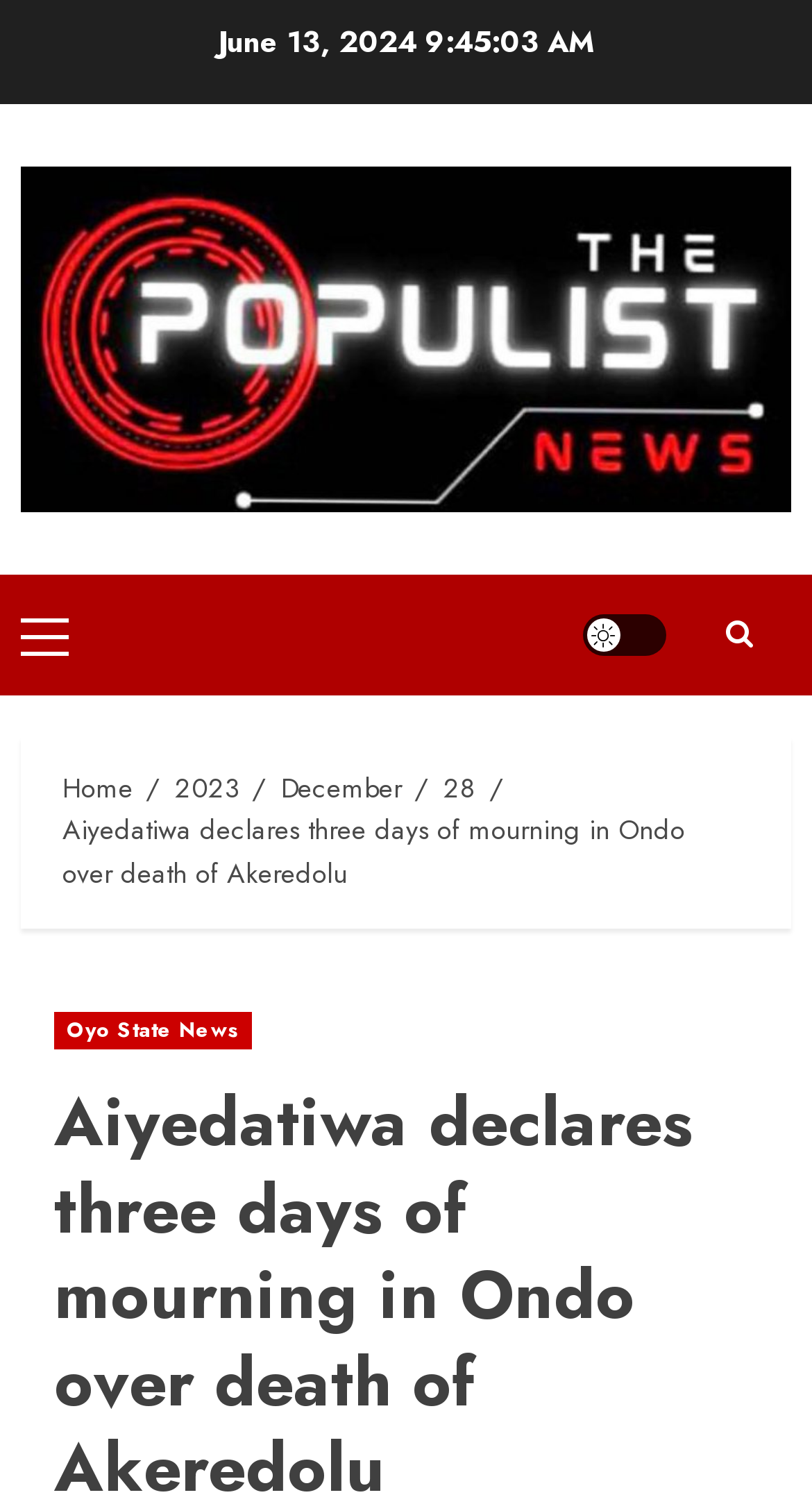Determine the bounding box coordinates of the section to be clicked to follow the instruction: "View Oyo State News". The coordinates should be given as four float numbers between 0 and 1, formatted as [left, top, right, bottom].

[0.067, 0.673, 0.311, 0.698]